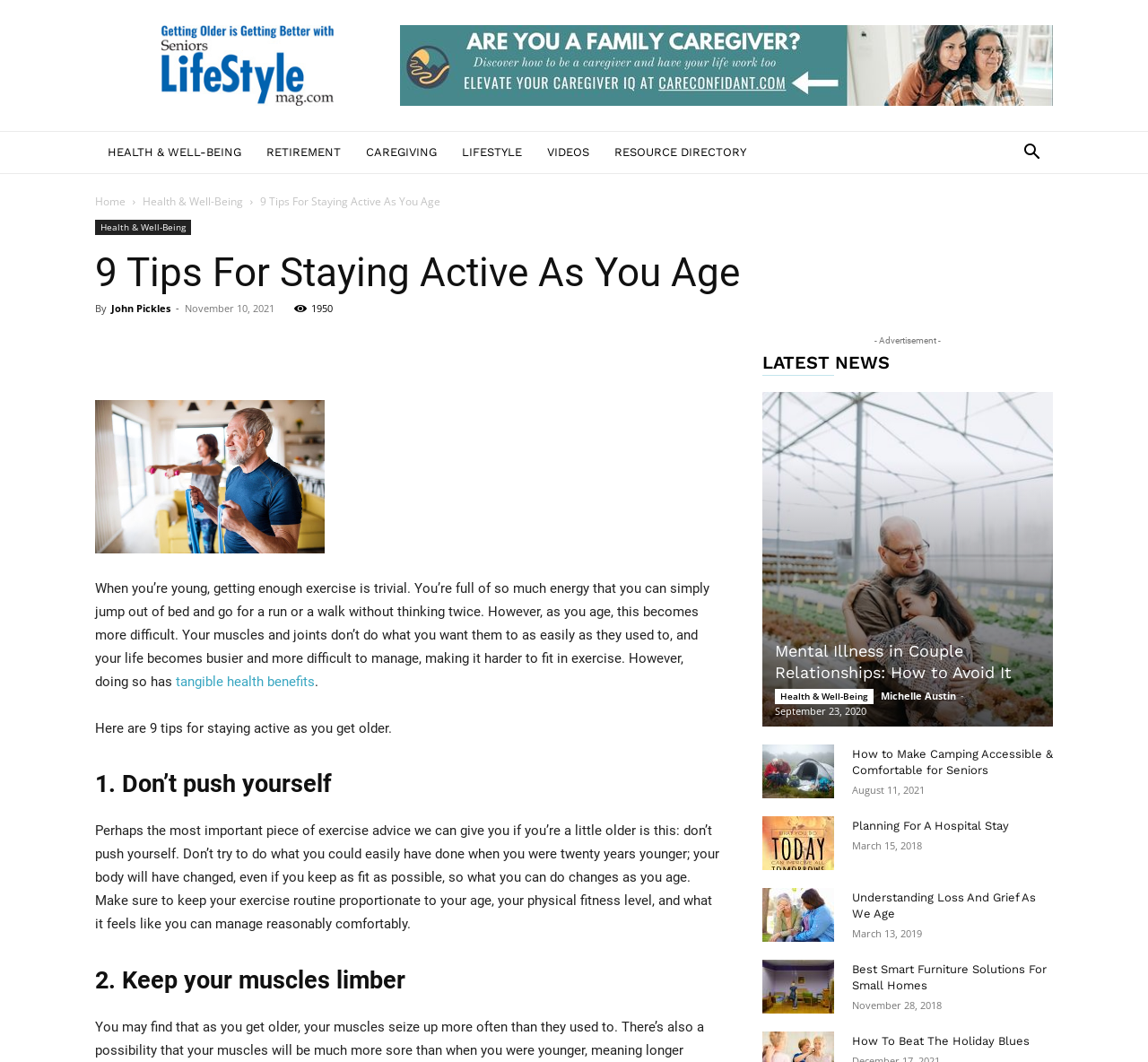Identify the bounding box coordinates necessary to click and complete the given instruction: "Read the article '9 Tips For Staying Active As You Age'".

[0.227, 0.182, 0.384, 0.197]